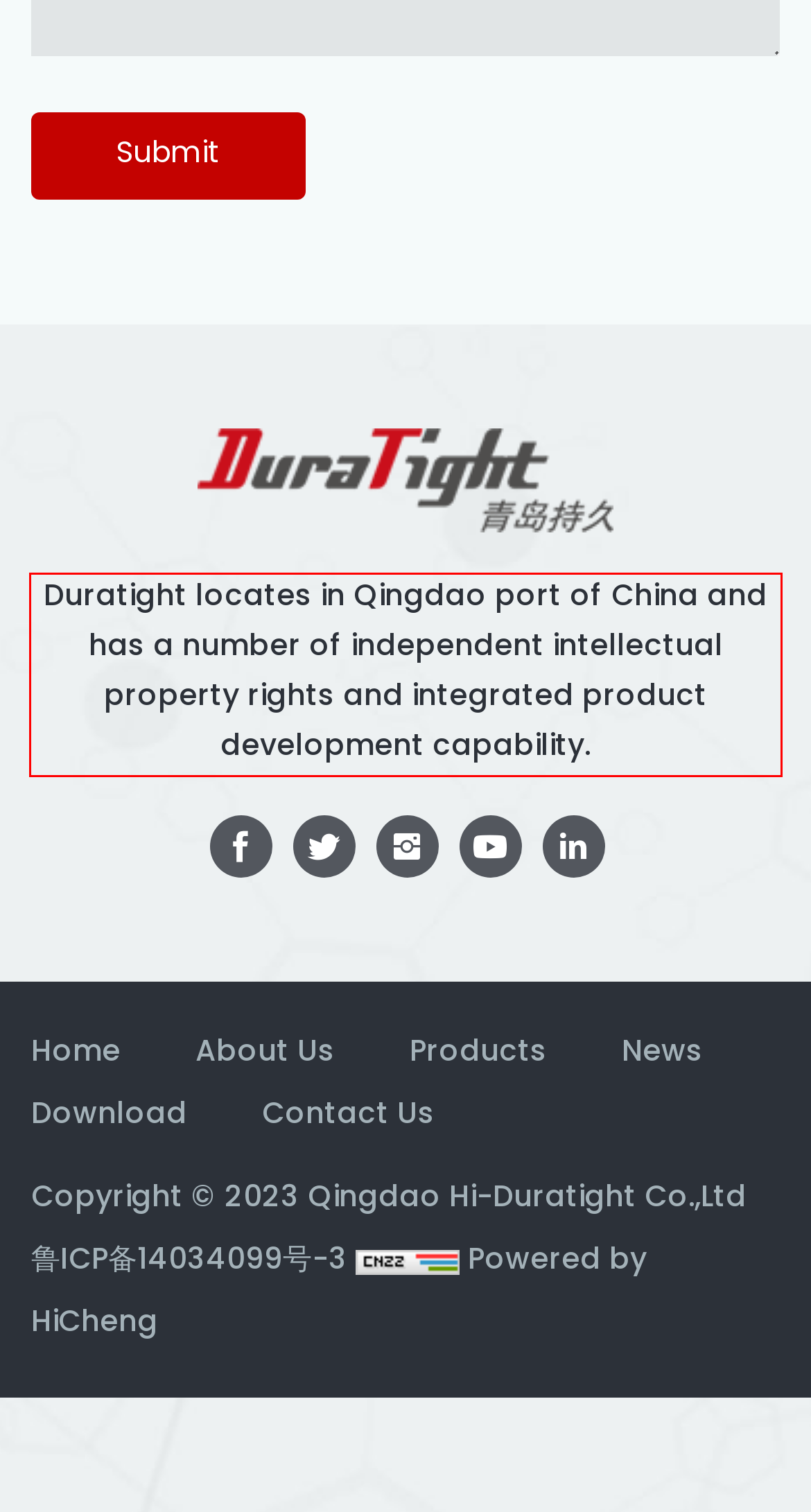Observe the screenshot of the webpage that includes a red rectangle bounding box. Conduct OCR on the content inside this red bounding box and generate the text.

Duratight locates in Qingdao port of China and has a number of independent intellectual property rights and integrated product development capability.